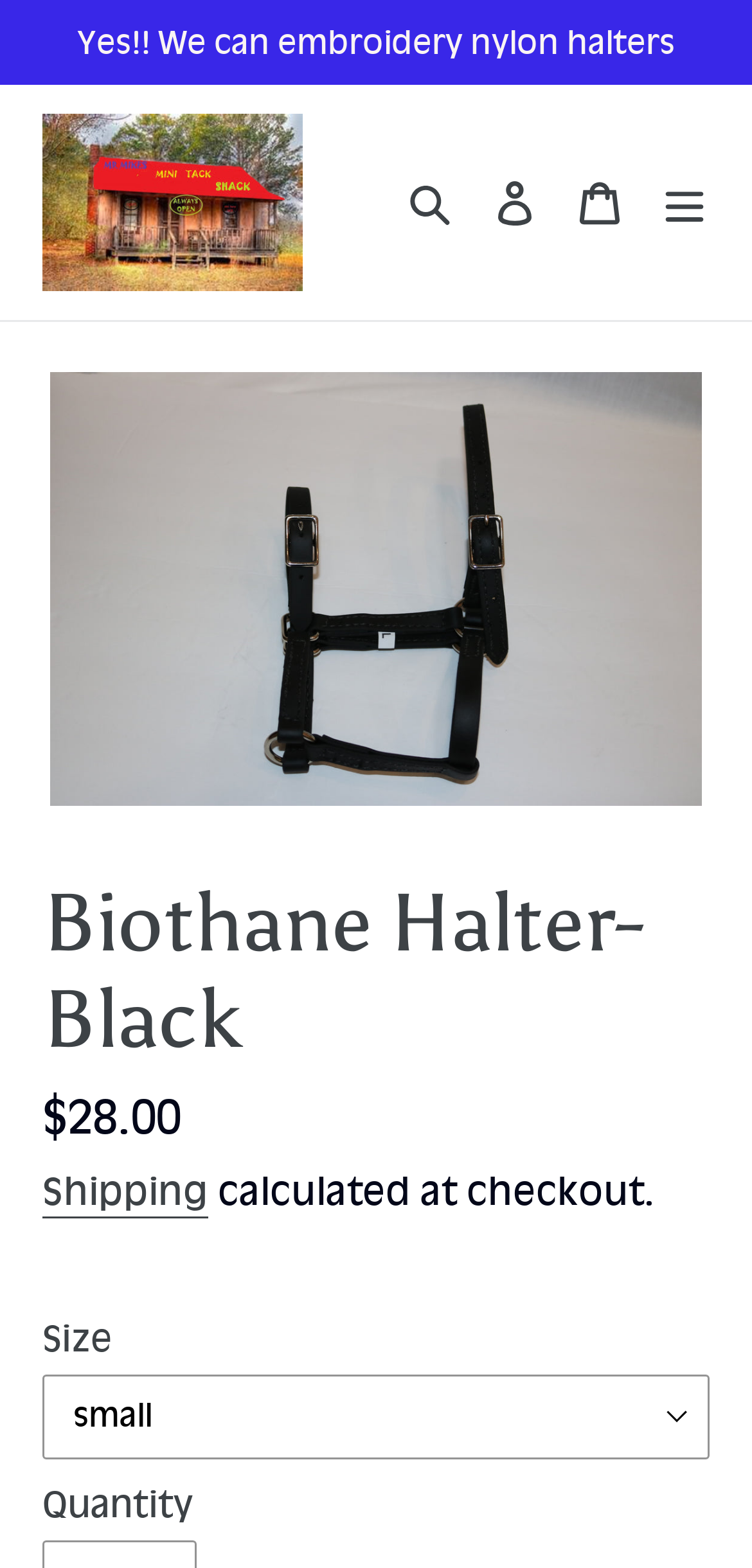What is the purpose of the link with the text 'Shipping'?
Kindly offer a comprehensive and detailed response to the question.

I inferred the purpose of the link with the text 'Shipping' by its context, which is near the price and quantity information, suggesting that it provides additional information about shipping.